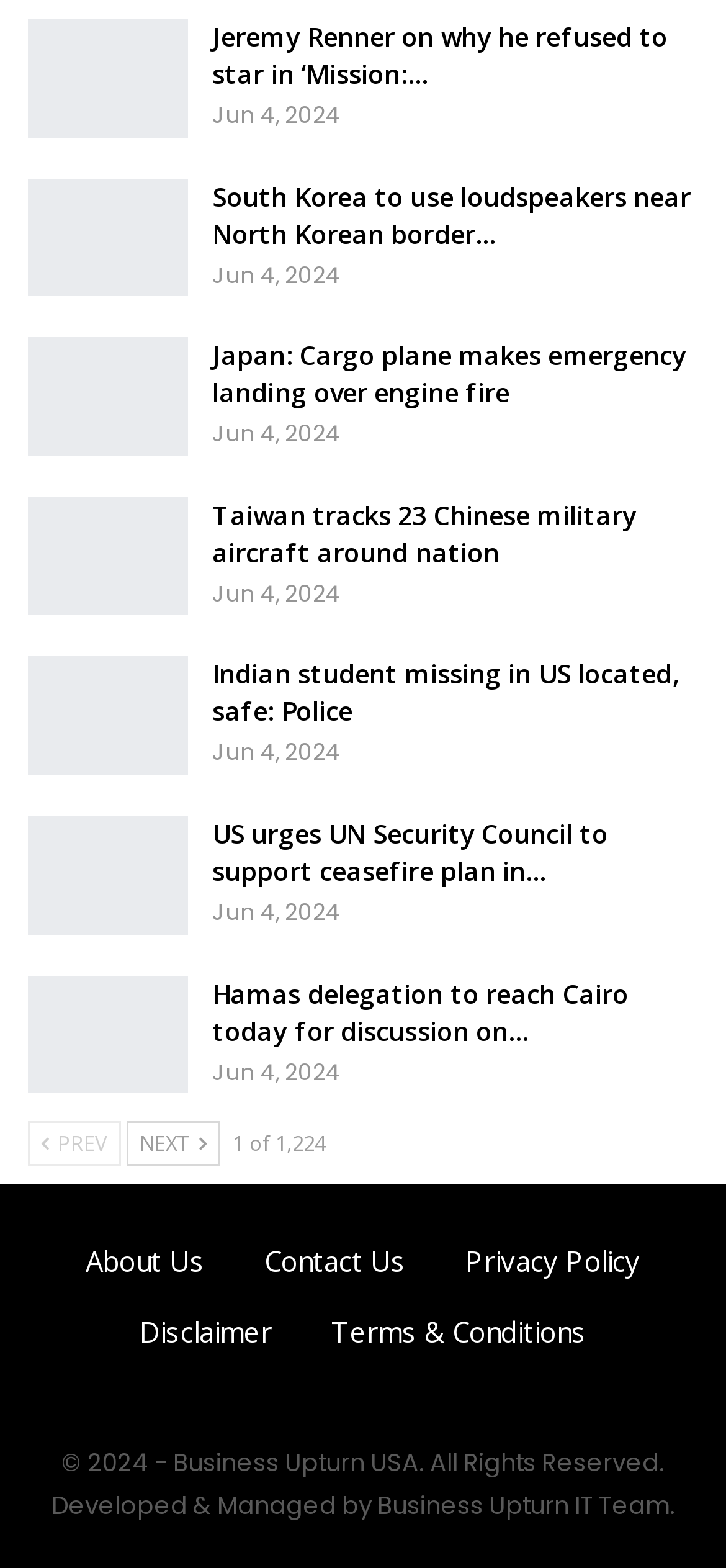Show the bounding box coordinates of the region that should be clicked to follow the instruction: "Click on the About Us link."

[0.118, 0.793, 0.282, 0.816]